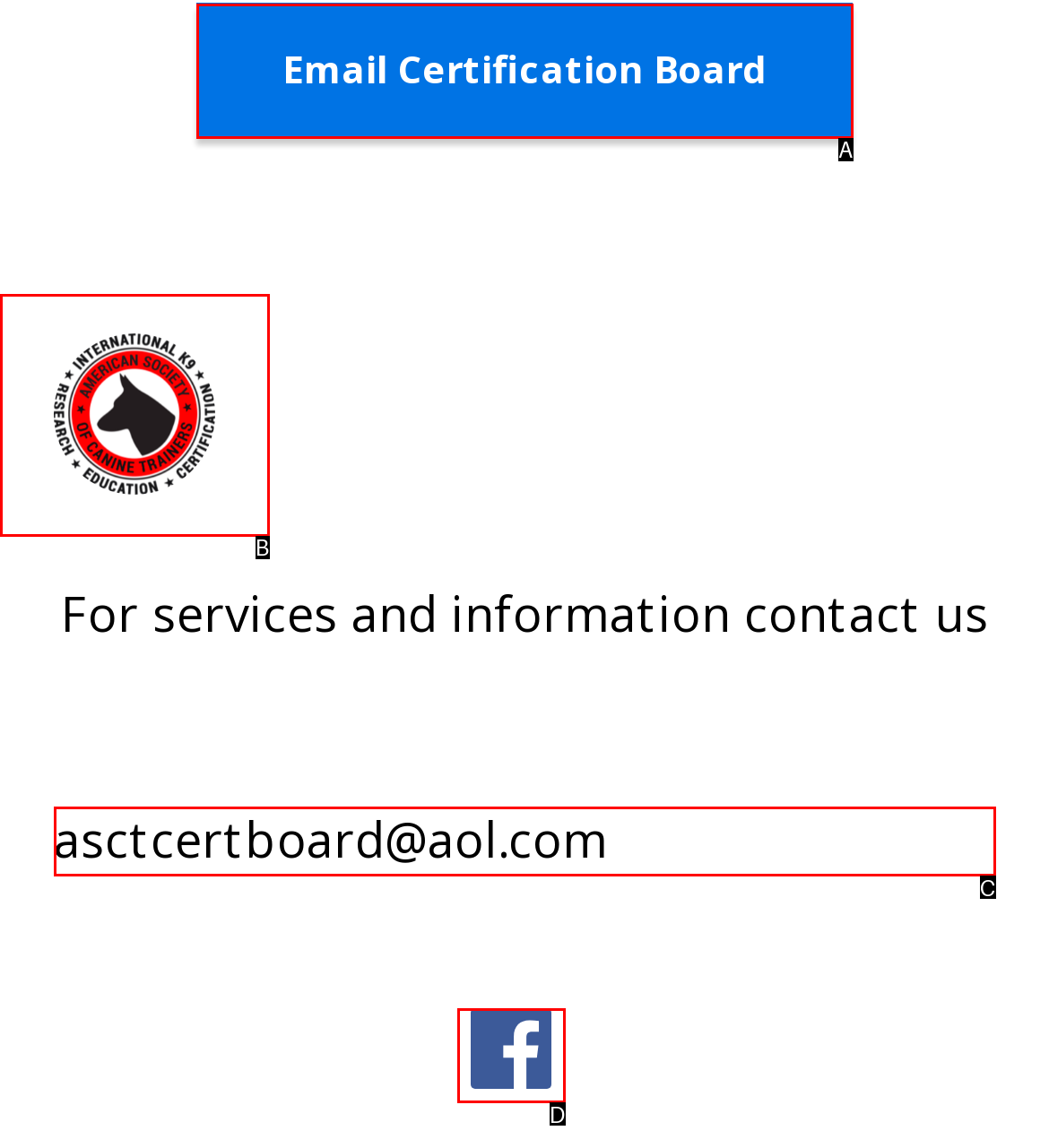Determine which option matches the description: asctcertboard@aol.com. Answer using the letter of the option.

C